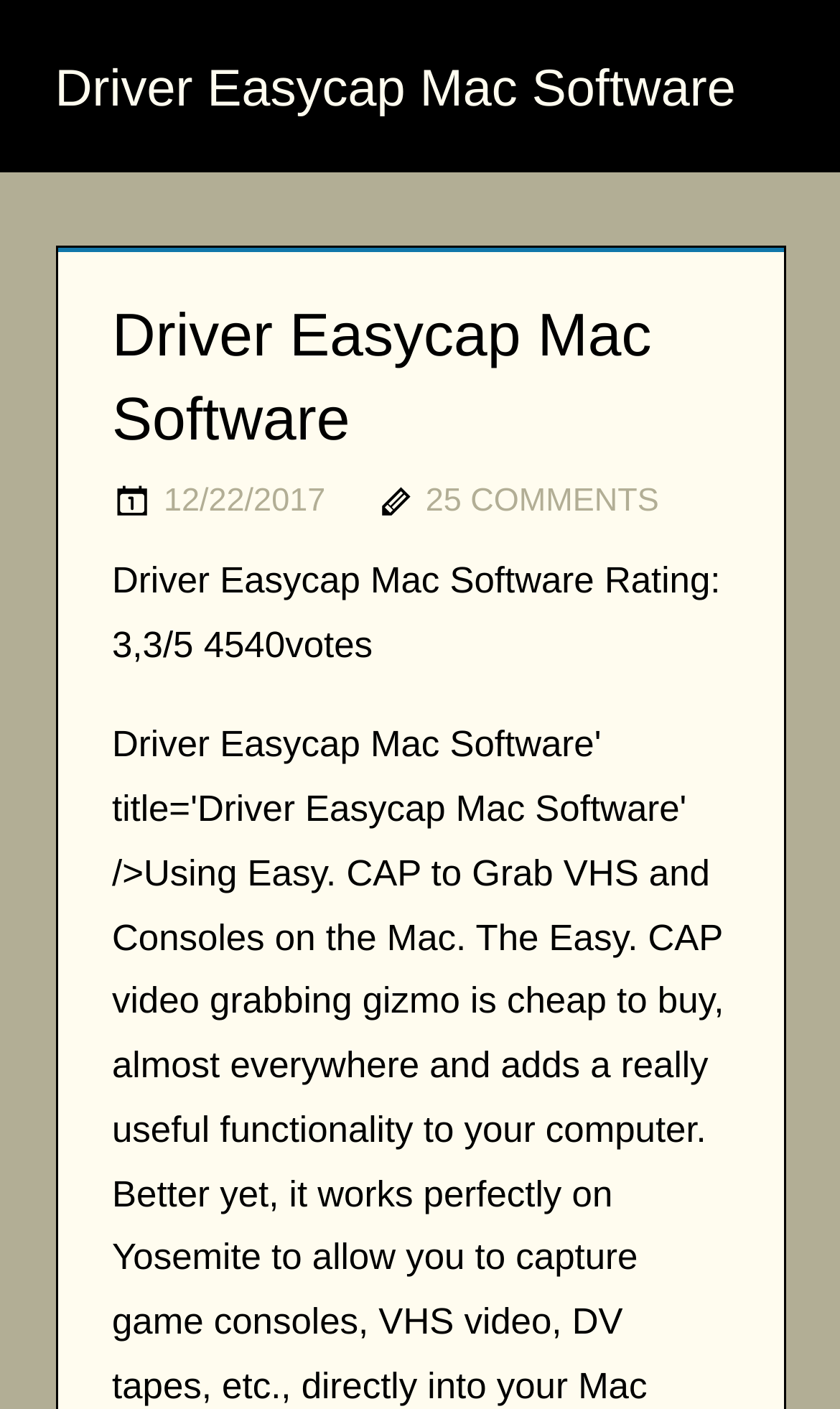Please provide a comprehensive response to the question below by analyzing the image: 
When was the software last updated?

I found the update date by looking at the link '12/22/2017' which is located below the heading 'Driver Easycap Mac Software'.